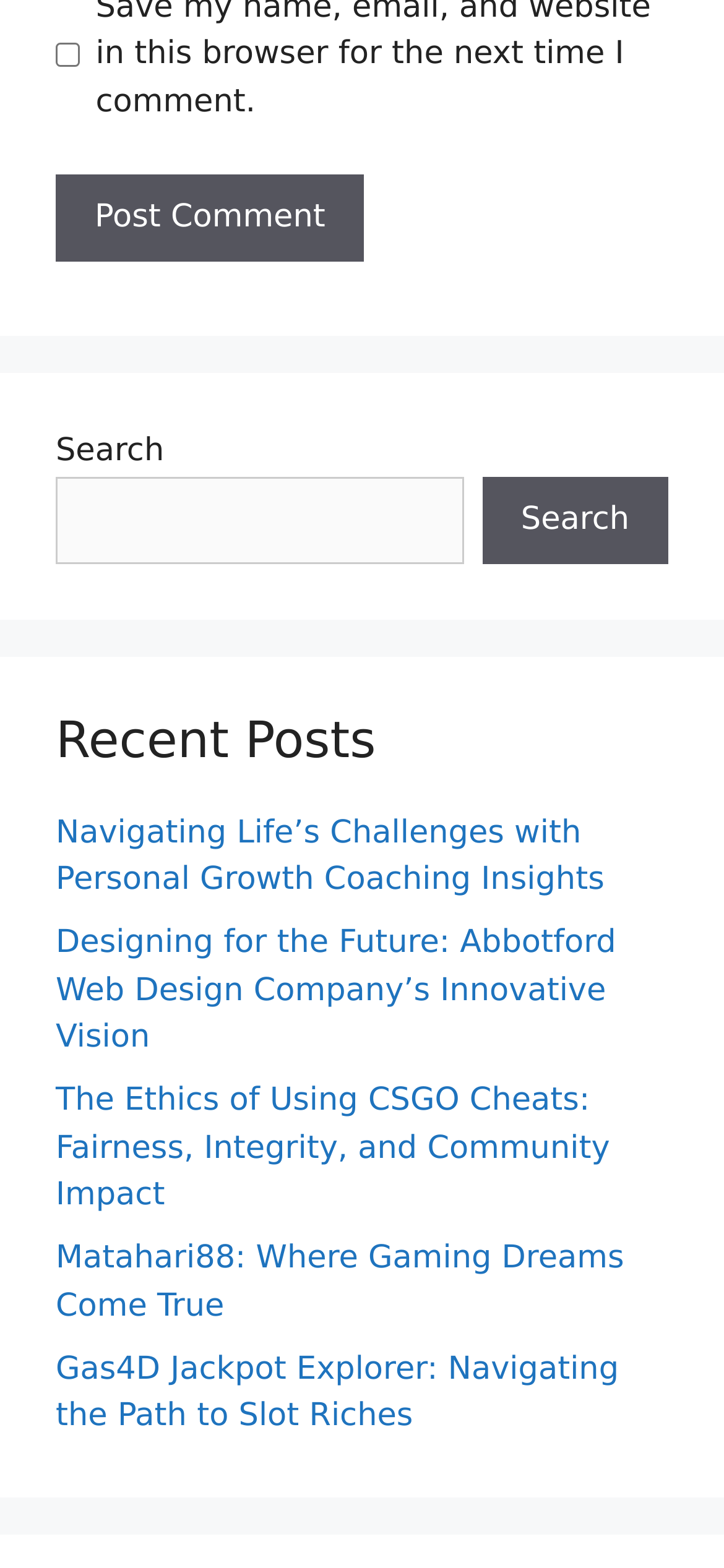How many article links are listed below 'Recent Posts'?
Using the screenshot, give a one-word or short phrase answer.

5